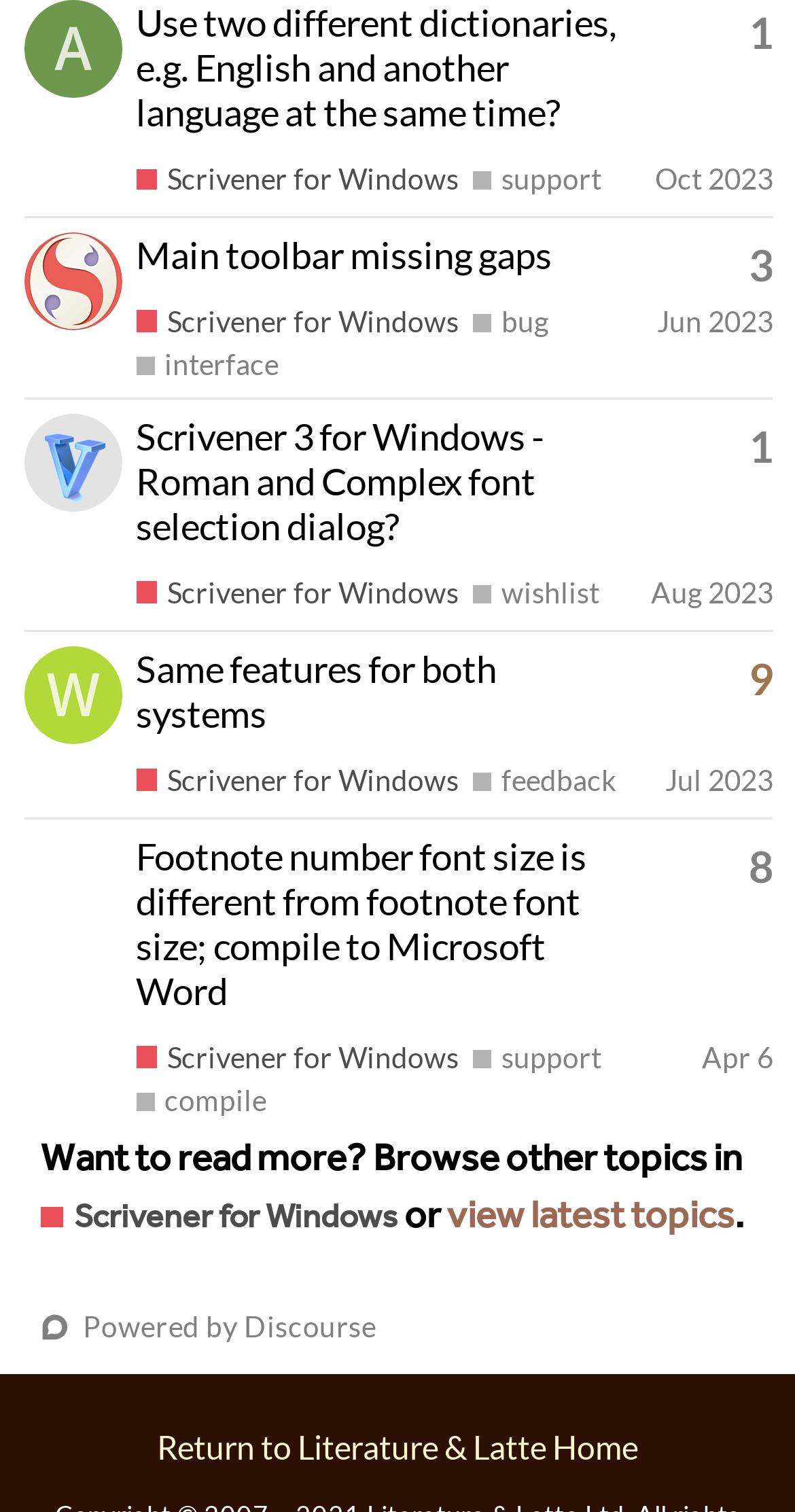Identify the bounding box coordinates for the UI element described as: "aria-label="AmberV's profile, latest poster"". The coordinates should be provided as four floats between 0 and 1: [left, top, right, bottom].

[0.03, 0.17, 0.153, 0.196]